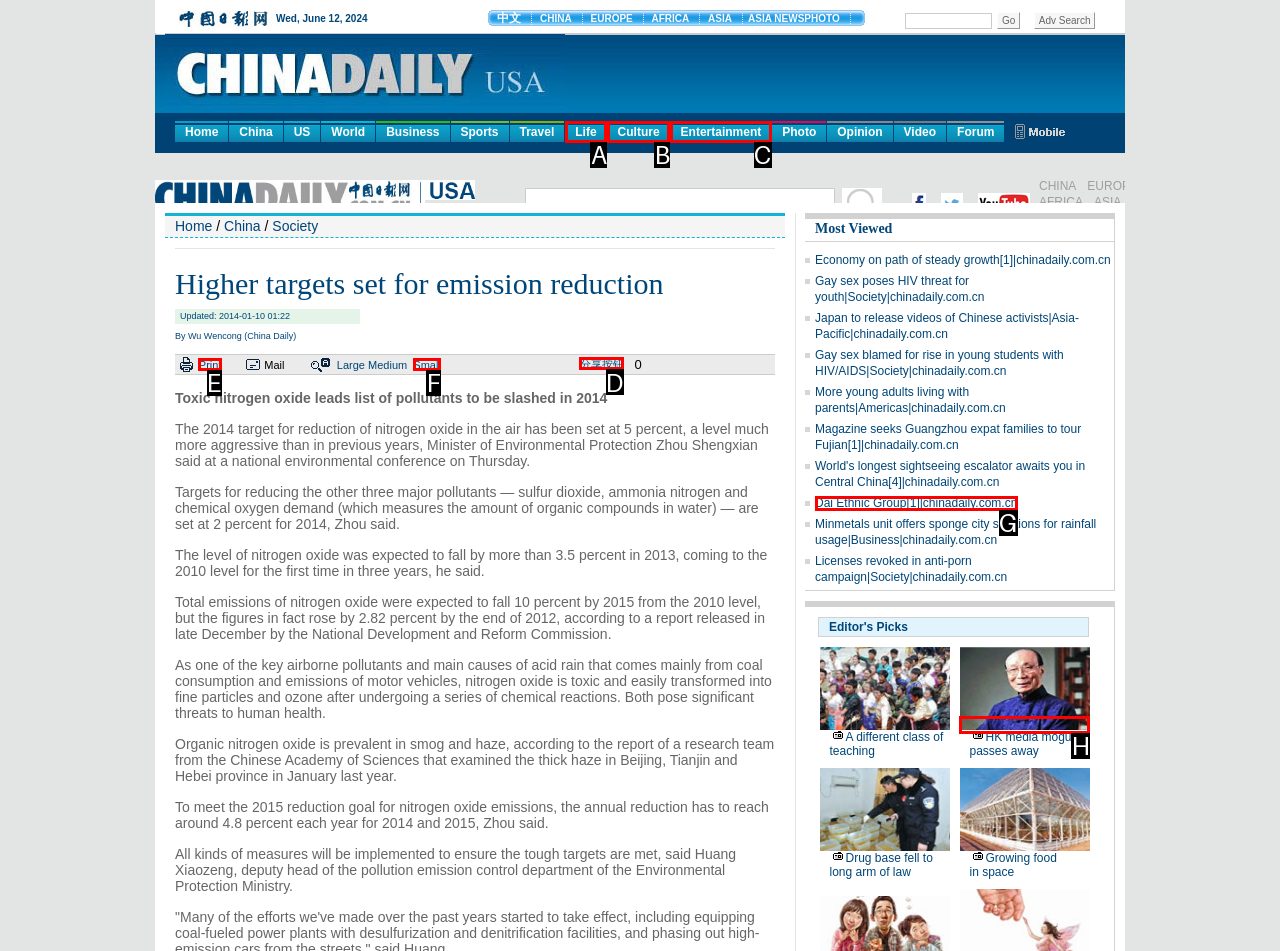Select the HTML element that needs to be clicked to carry out the task: Click the '分享按钮' link
Provide the letter of the correct option.

D